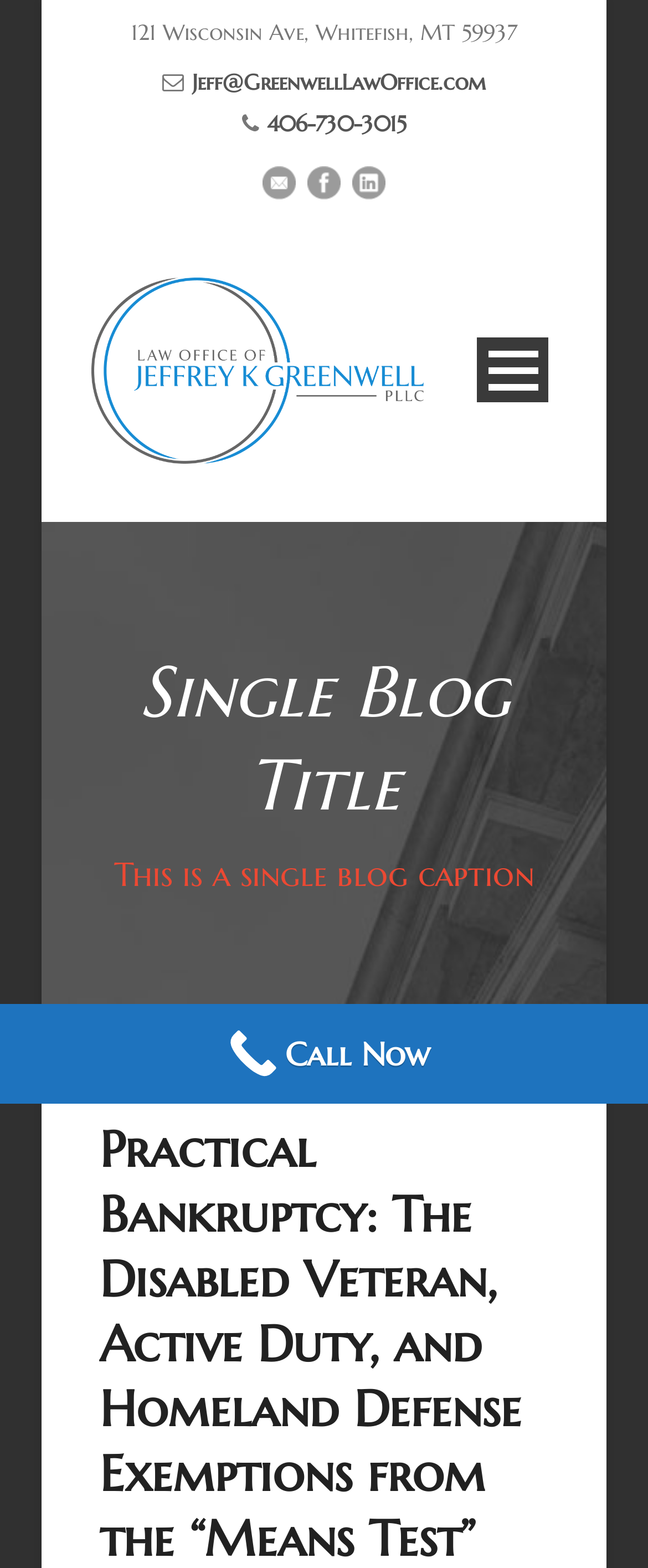Create an elaborate caption that covers all aspects of the webpage.

The webpage appears to be a blog post from a law office, specifically discussing bankruptcy exemptions for disabled veterans, active duty, and homeland defense personnel. 

At the top of the page, there is a header section with the law office's address, "121 Wisconsin Ave, Whitefish, MT 59937", and contact information, including an email address and phone number, accompanied by social media icons for Email, Facebook, and Linkedin. 

Below the header, there is a navigation menu with links to different sections of the website, including "Home", "Services", "About Us & Reviews", "Bankruptcy Blog", "Financial News", and "Contact". 

On the left side of the page, there is a call-to-action button "Open Menu" and a link with no text. 

The main content of the page is a blog post with a title, "Practical Bankruptcy: The Disabled Veteran, Active Duty, and Homeland Defense Exemptions from the "Means Test"", and a caption, "This is a single blog caption". 

At the bottom of the page, there is a prominent "Call Now" button that spans the entire width of the page.